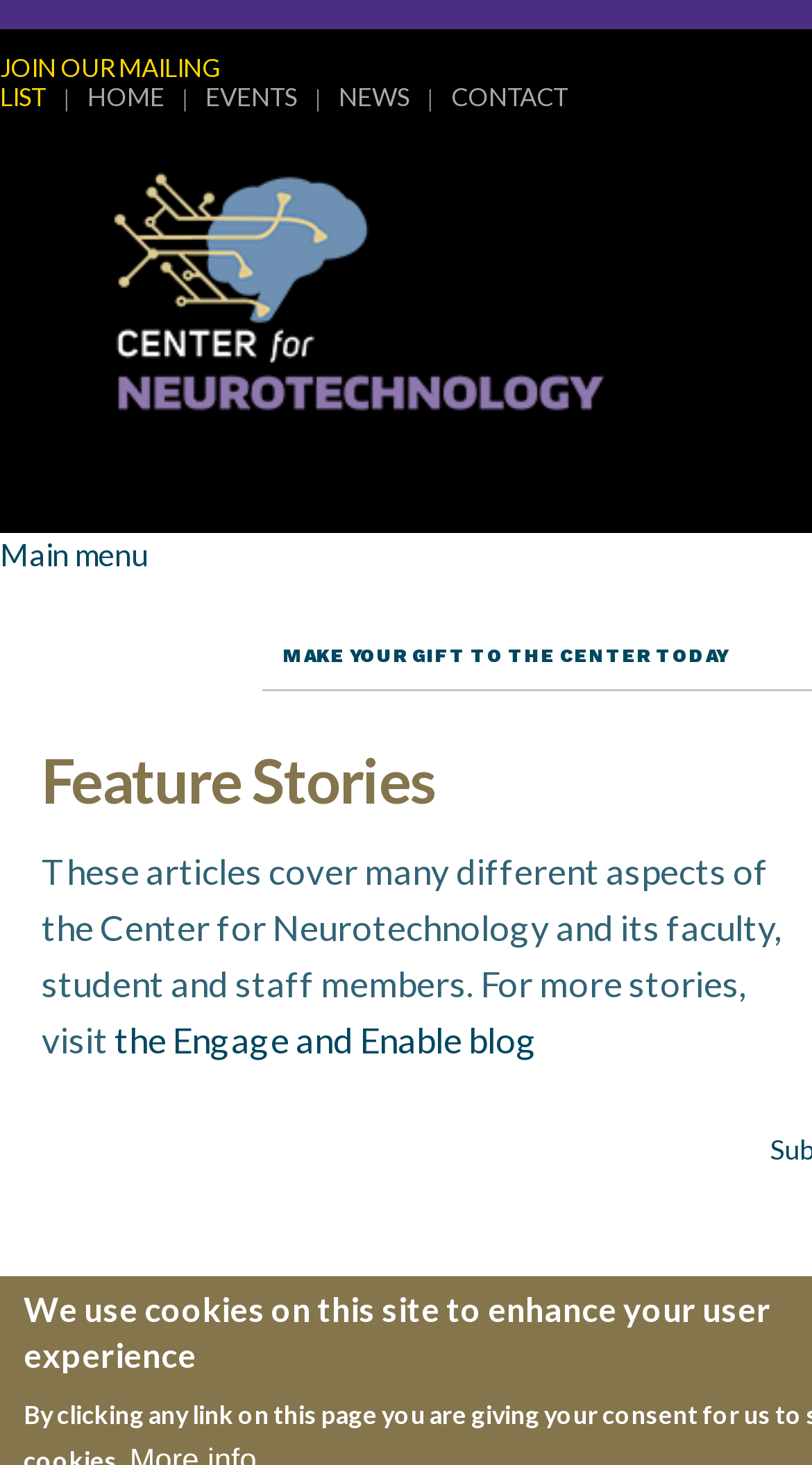Identify the bounding box coordinates of the clickable region to carry out the given instruction: "View location map".

None